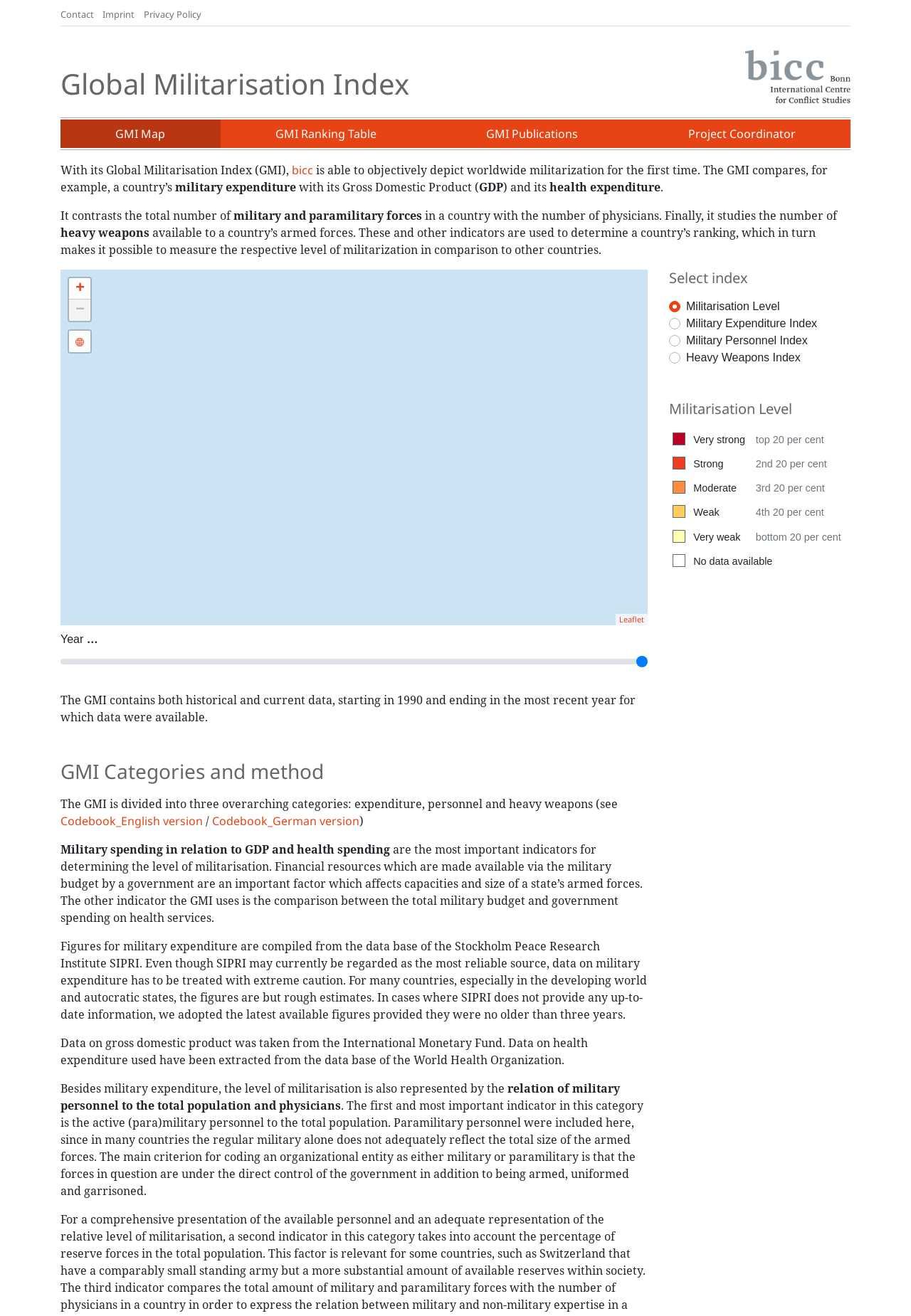What is the Global Militarisation Index?
Using the visual information from the image, give a one-word or short-phrase answer.

GMI